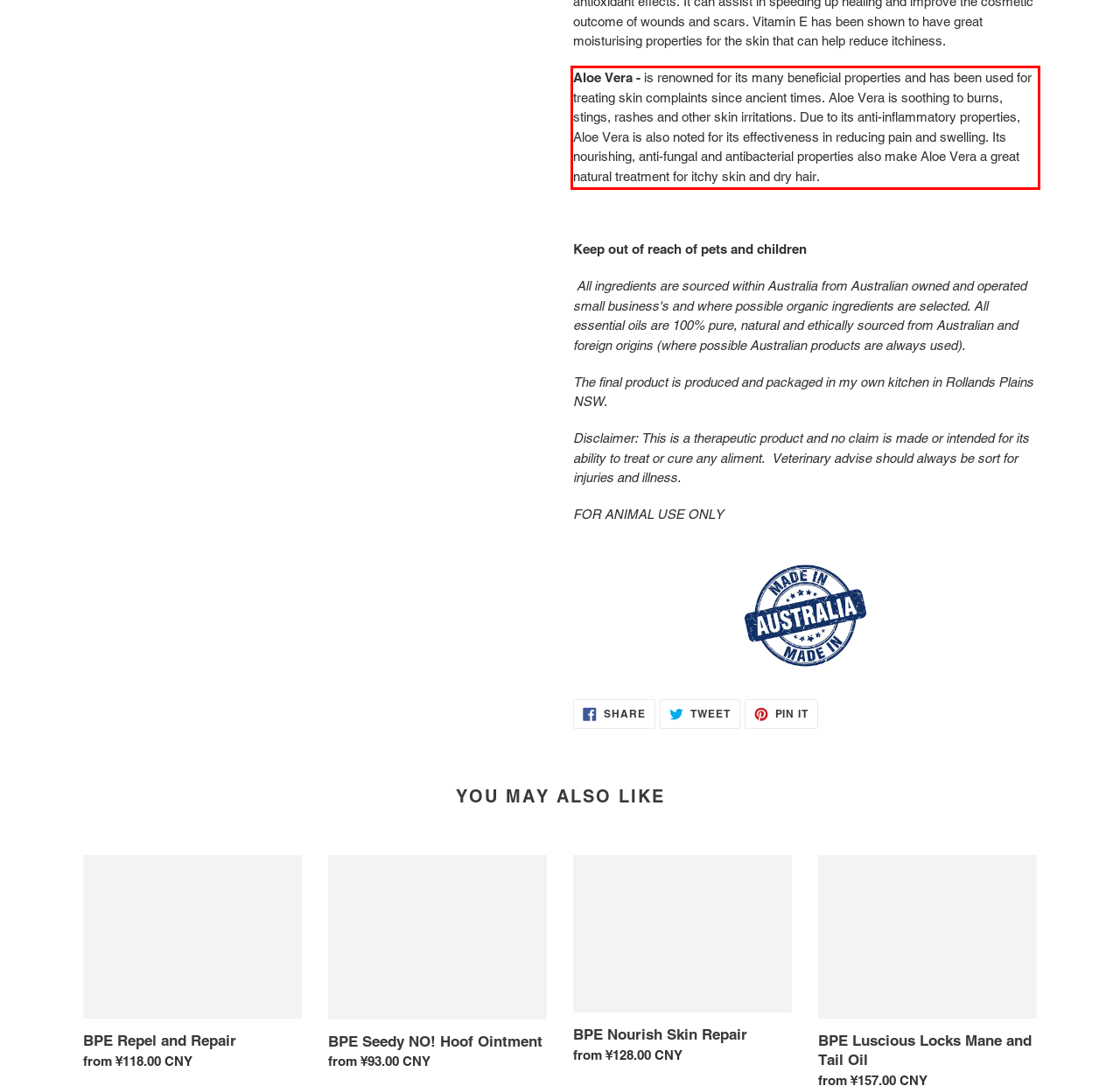Using the provided screenshot of a webpage, recognize the text inside the red rectangle bounding box by performing OCR.

Aloe Vera - is renowned for its many beneficial properties and has been used for treating skin complaints since ancient times. Aloe Vera is soothing to burns, stings, rashes and other skin irritations. Due to its anti-inflammatory properties, Aloe Vera is also noted for its effectiveness in reducing pain and swelling. Its nourishing, anti-fungal and antibacterial properties also make Aloe Vera a great natural treatment for itchy skin and dry hair.